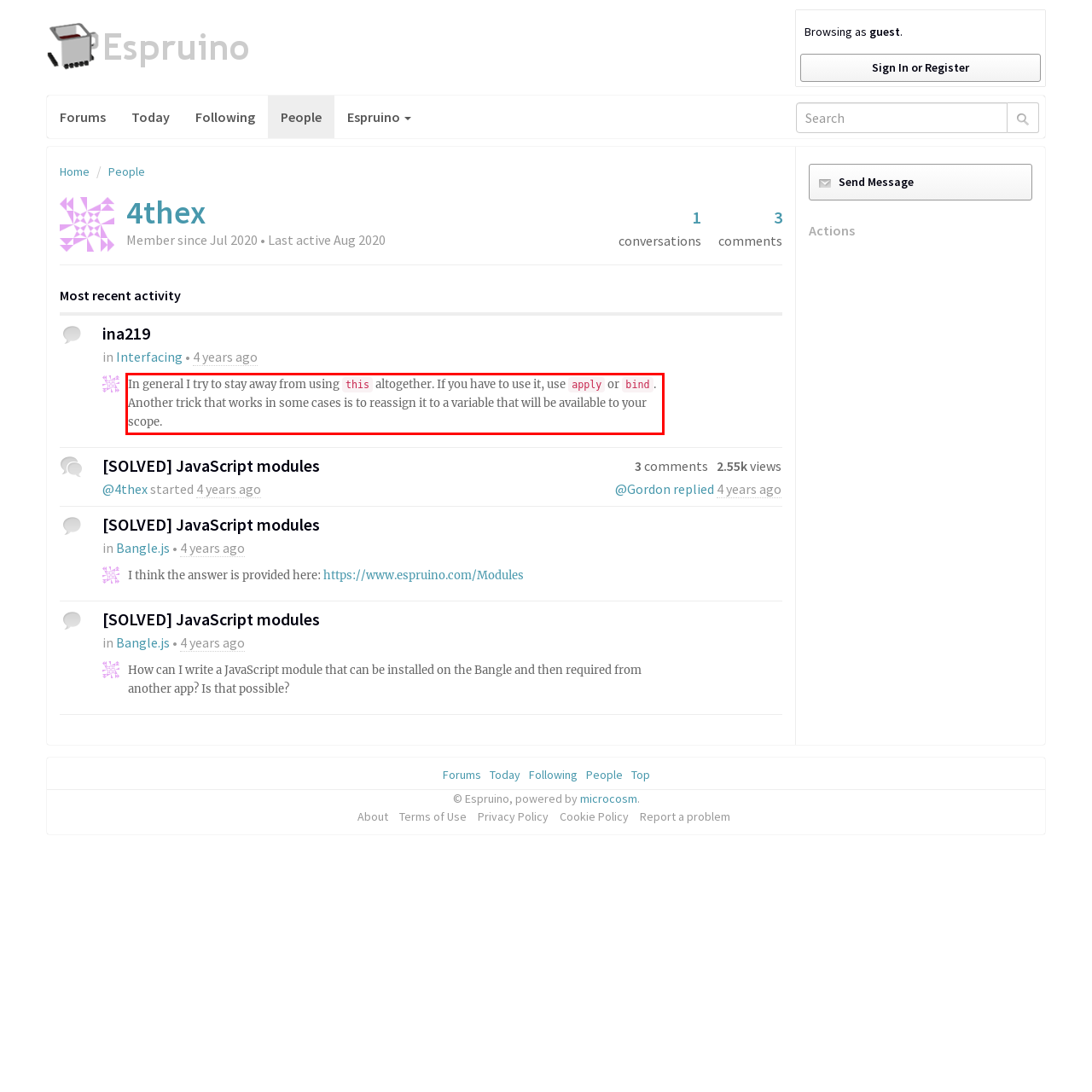Please examine the webpage screenshot containing a red bounding box and use OCR to recognize and output the text inside the red bounding box.

In general I try to stay away from using this altogether. If you have to use it, use apply or bind. Another trick that works in some cases is to reassign it to a variable that will be available to your scope.